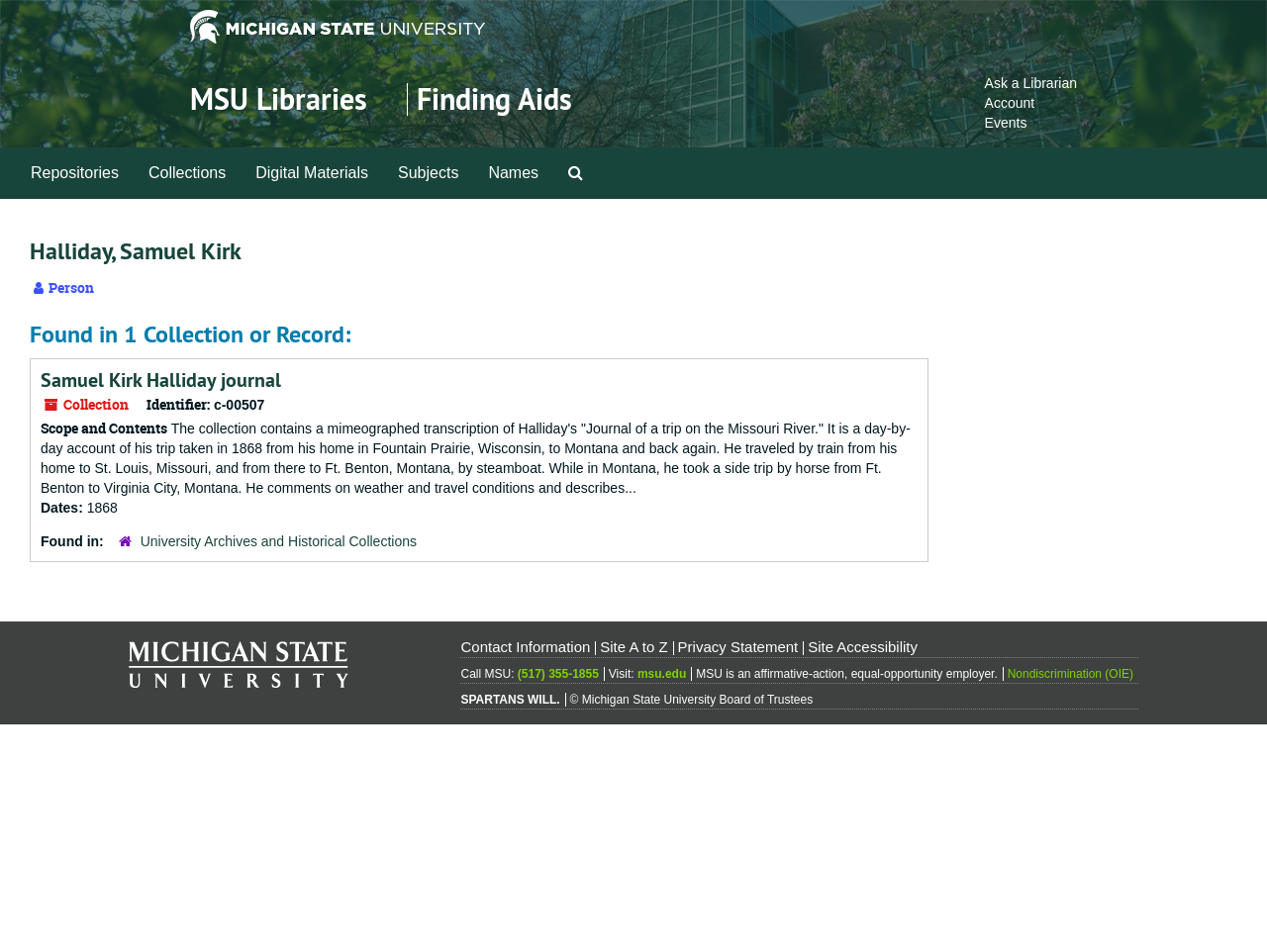Find the bounding box coordinates of the area that needs to be clicked in order to achieve the following instruction: "View 'Finding Aids'". The coordinates should be specified as four float numbers between 0 and 1, i.e., [left, top, right, bottom].

[0.329, 0.084, 0.451, 0.125]